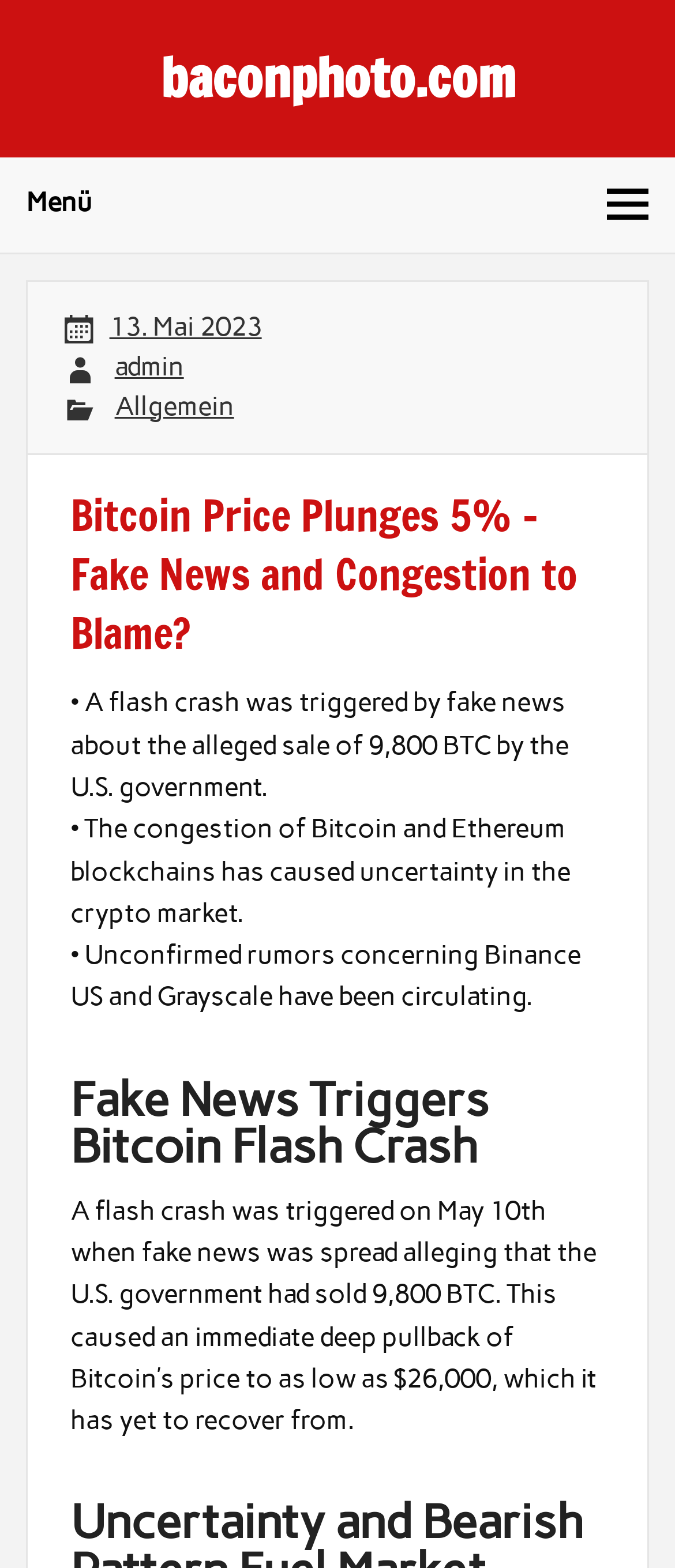Provide a thorough description of the webpage you see.

The webpage is about Bitcoin price and its recent fluctuations. At the top left, there is a button labeled "Menü" with an icon. To the right of the button, there are three links: "13. Mai 2023", "admin", and "Allgemein". Below the button, there is a heading that reads "Bitcoin Price Plunges 5% – Fake News and Congestion to Blame?".

Below the heading, there are three paragraphs of text. The first paragraph mentions a flash crash triggered by fake news about the U.S. government selling 9,800 BTC. The second paragraph talks about the congestion of Bitcoin and Ethereum blockchains causing uncertainty in the crypto market. The third paragraph mentions unconfirmed rumors about Binance US and Grayscale.

Further down, there is another heading that reads "Fake News Triggers Bitcoin Flash Crash". Below this heading, there is a longer paragraph that explains the flash crash that occurred on May 10th due to fake news about the U.S. government selling Bitcoin, which caused a deep pullback in Bitcoin's price.

At the top right, there is a link to "baconphoto.com".